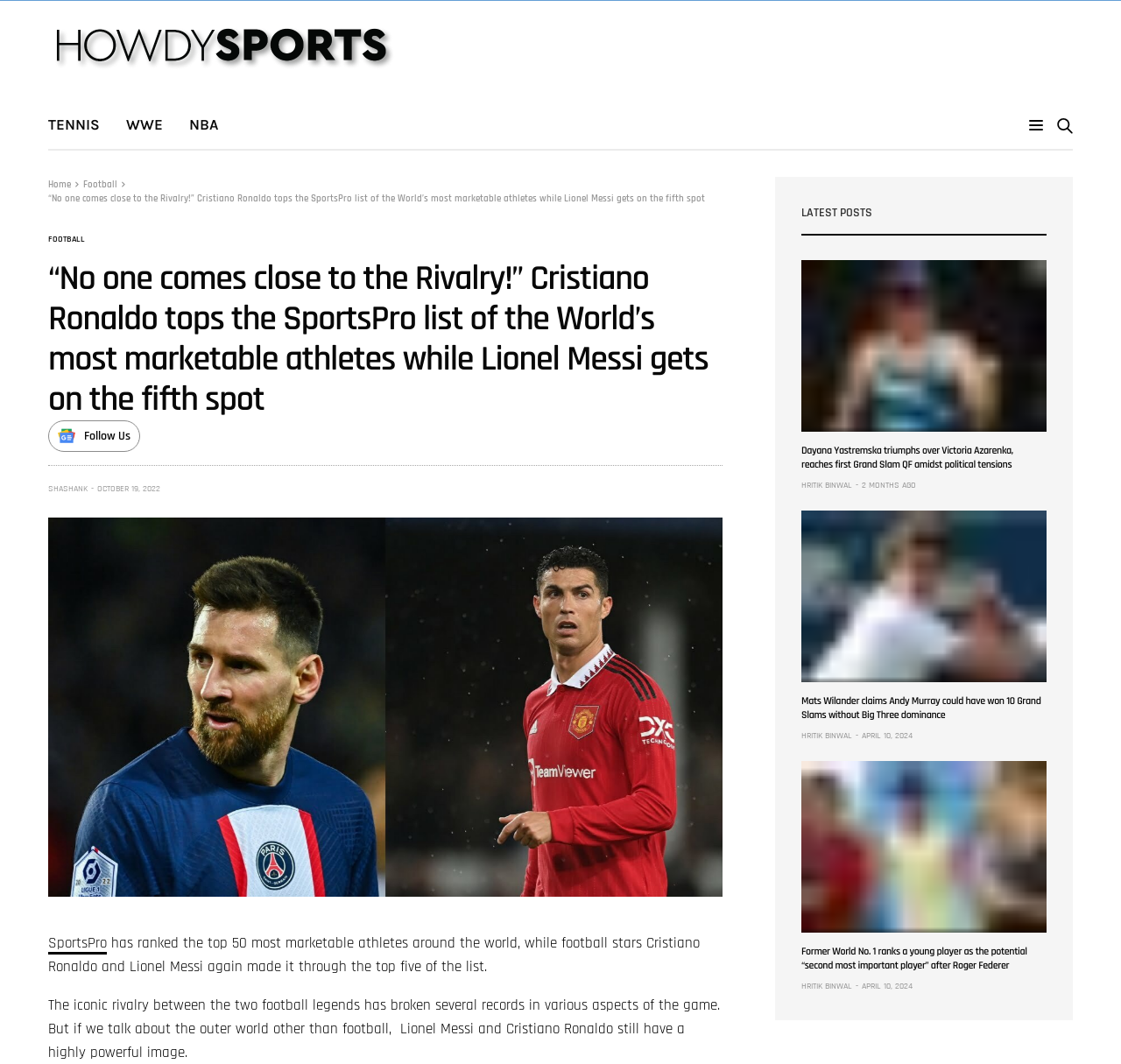Reply to the question with a brief word or phrase: How many latest posts are displayed on the webpage?

4